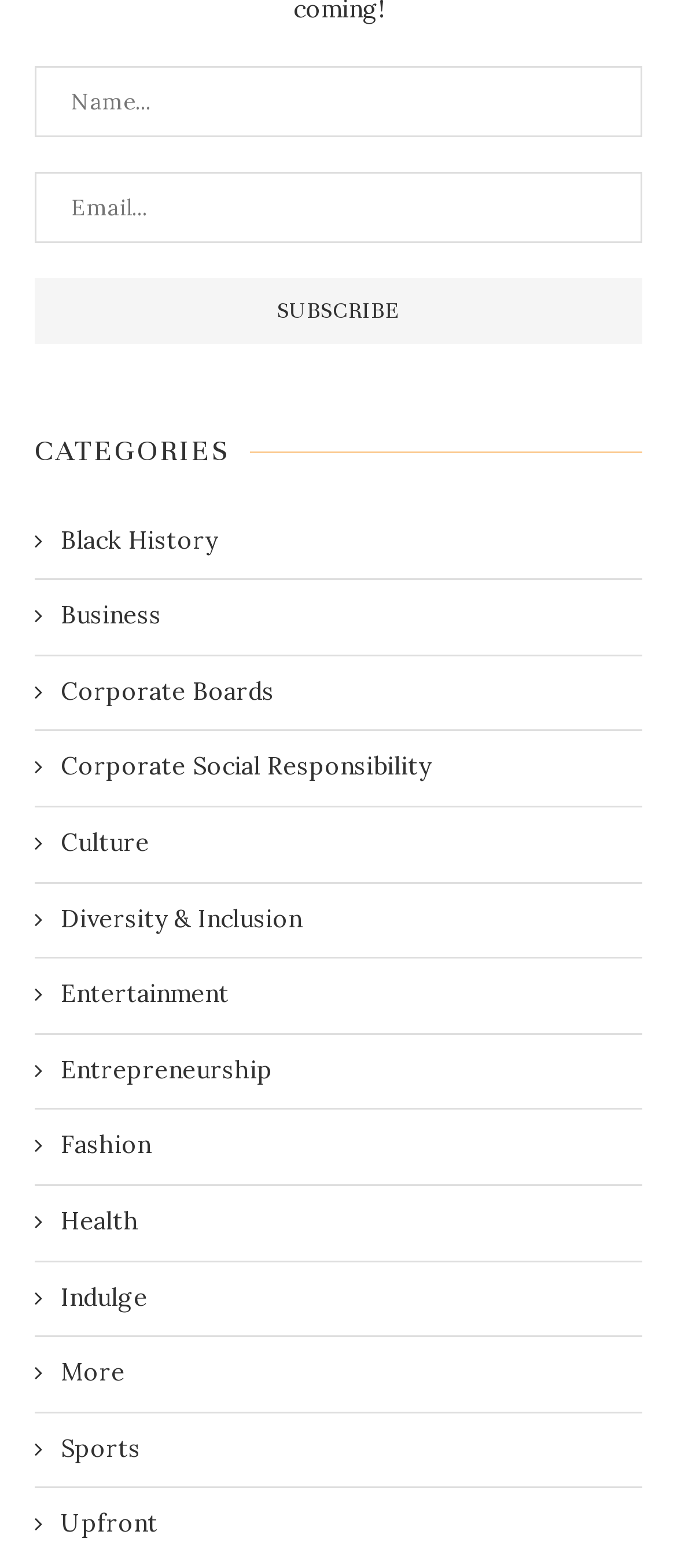Given the description of the UI element: "Corporate Social Responsibility", predict the bounding box coordinates in the form of [left, top, right, bottom], with each value being a float between 0 and 1.

[0.051, 0.479, 0.944, 0.501]